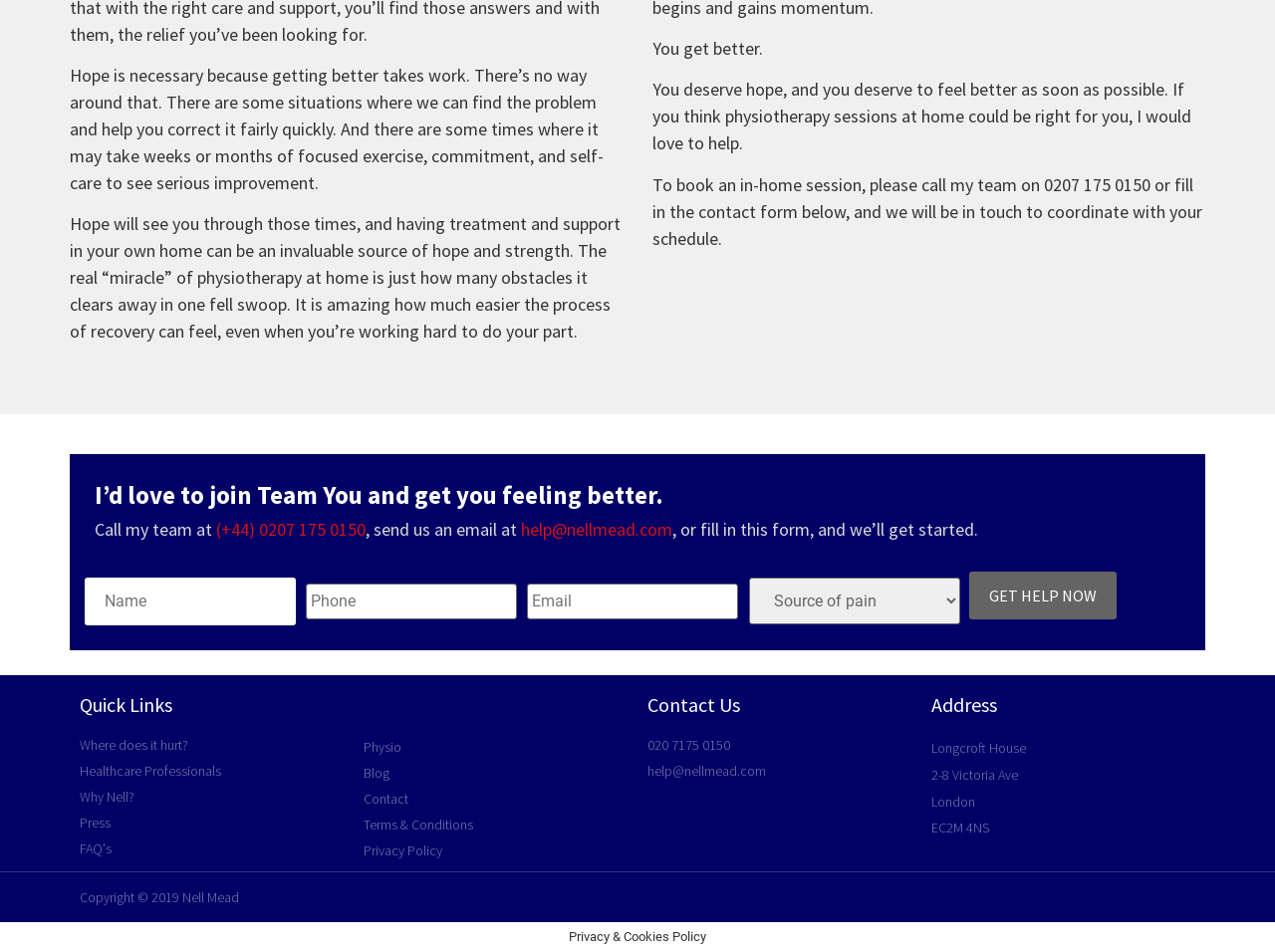Respond to the following question using a concise word or phrase: 
What is the main purpose of this webpage?

Physiotherapy at home